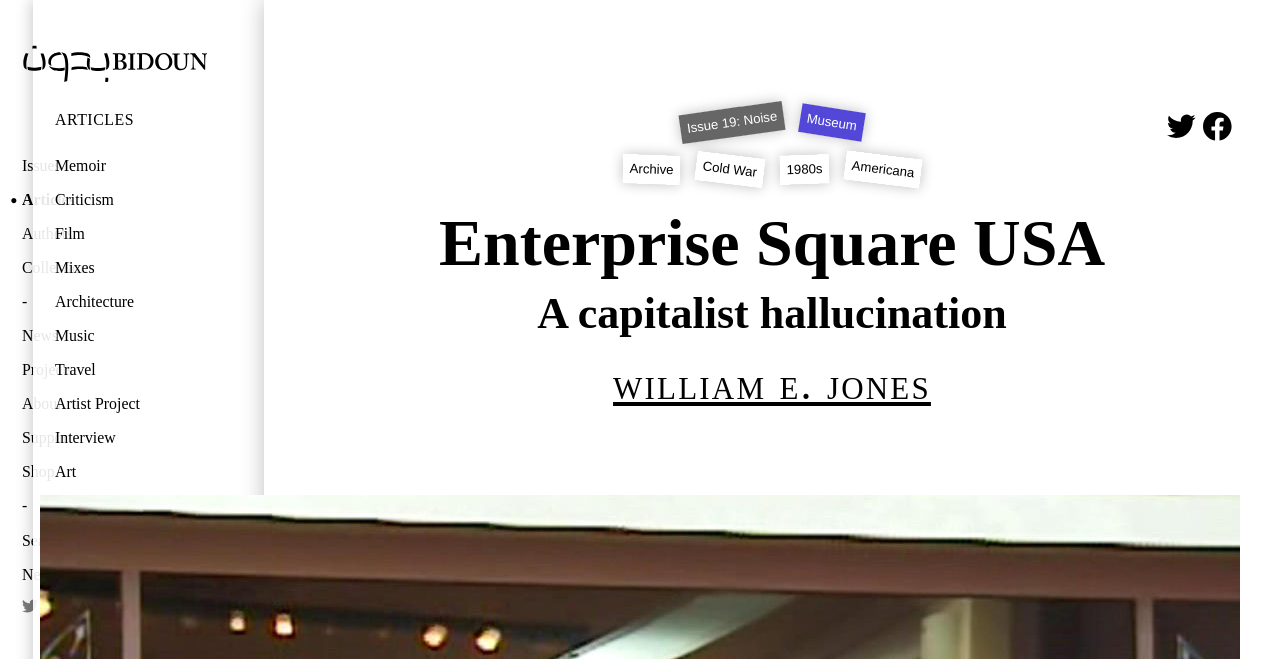How many main categories are there?
Using the image as a reference, answer with just one word or a short phrase.

11